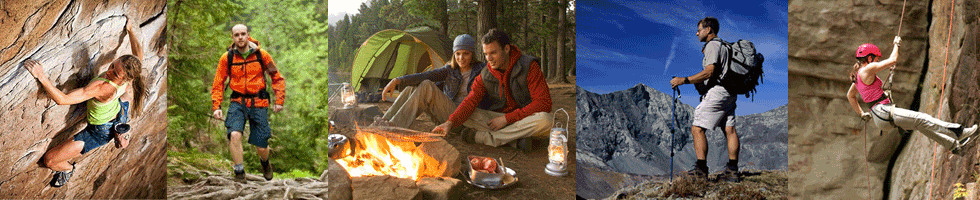What is the lone hiker doing in the mountainous landscape?
Provide a one-word or short-phrase answer based on the image.

Overlooking the landscape